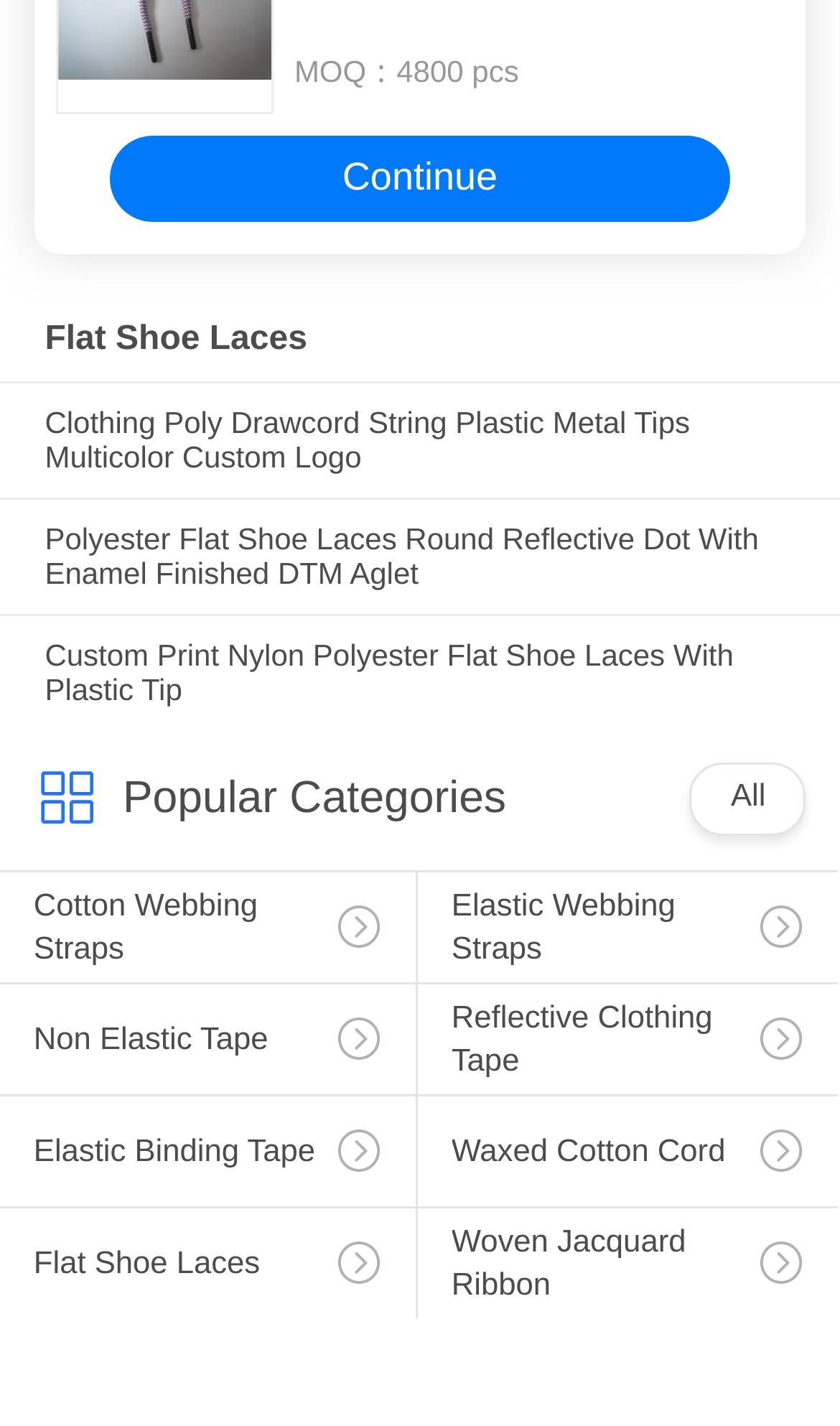Can you look at the image and give a comprehensive answer to the question:
What is the MOQ?

The MOQ, or Minimum Order Quantity, is mentioned at the top of the webpage as 'MOQ：4800 pcs', indicating that the minimum order quantity for products on this website is 4800 pieces.